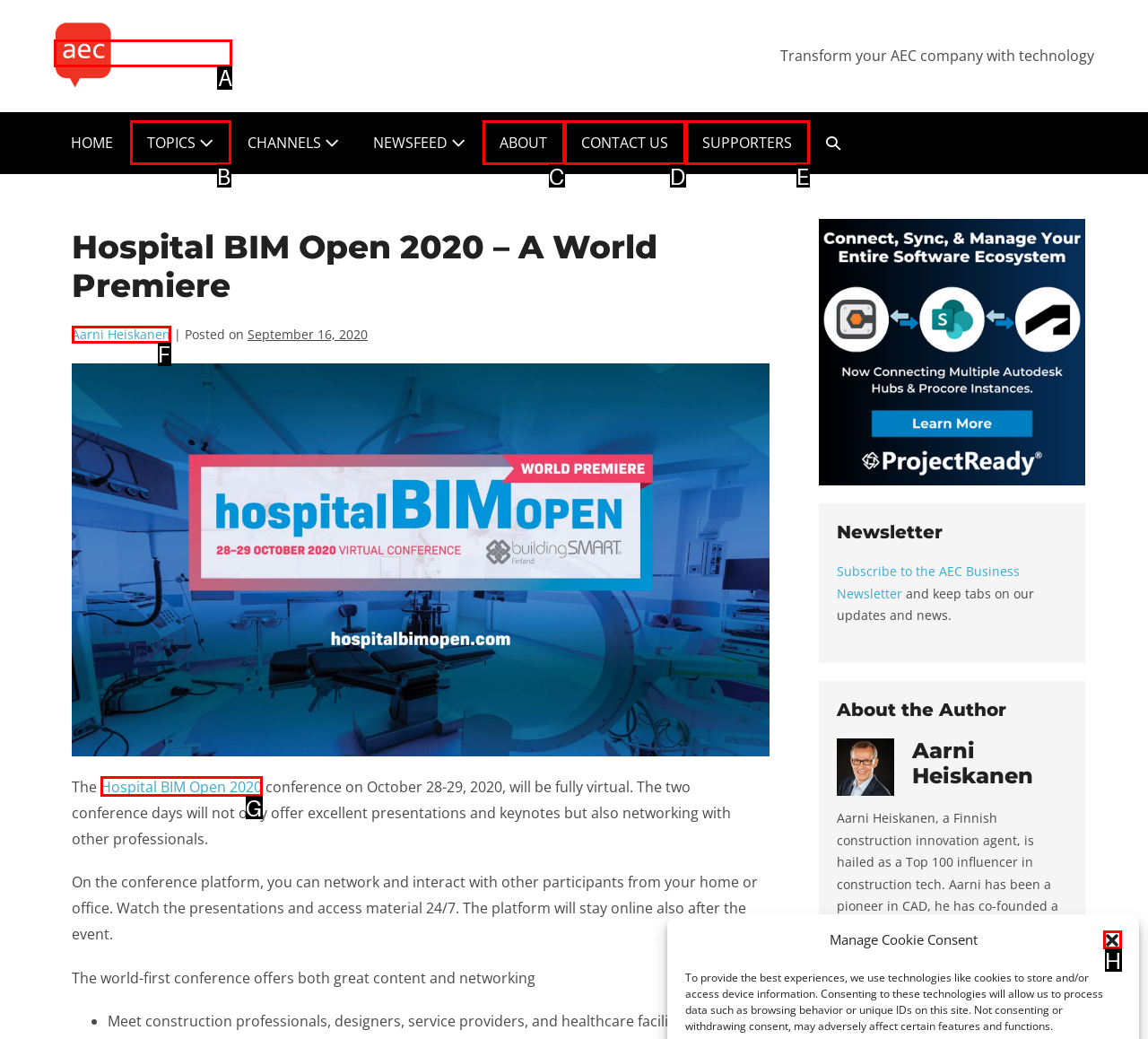Given the instruction: Visit the 'AEC Business' website, which HTML element should you click on?
Answer with the letter that corresponds to the correct option from the choices available.

A